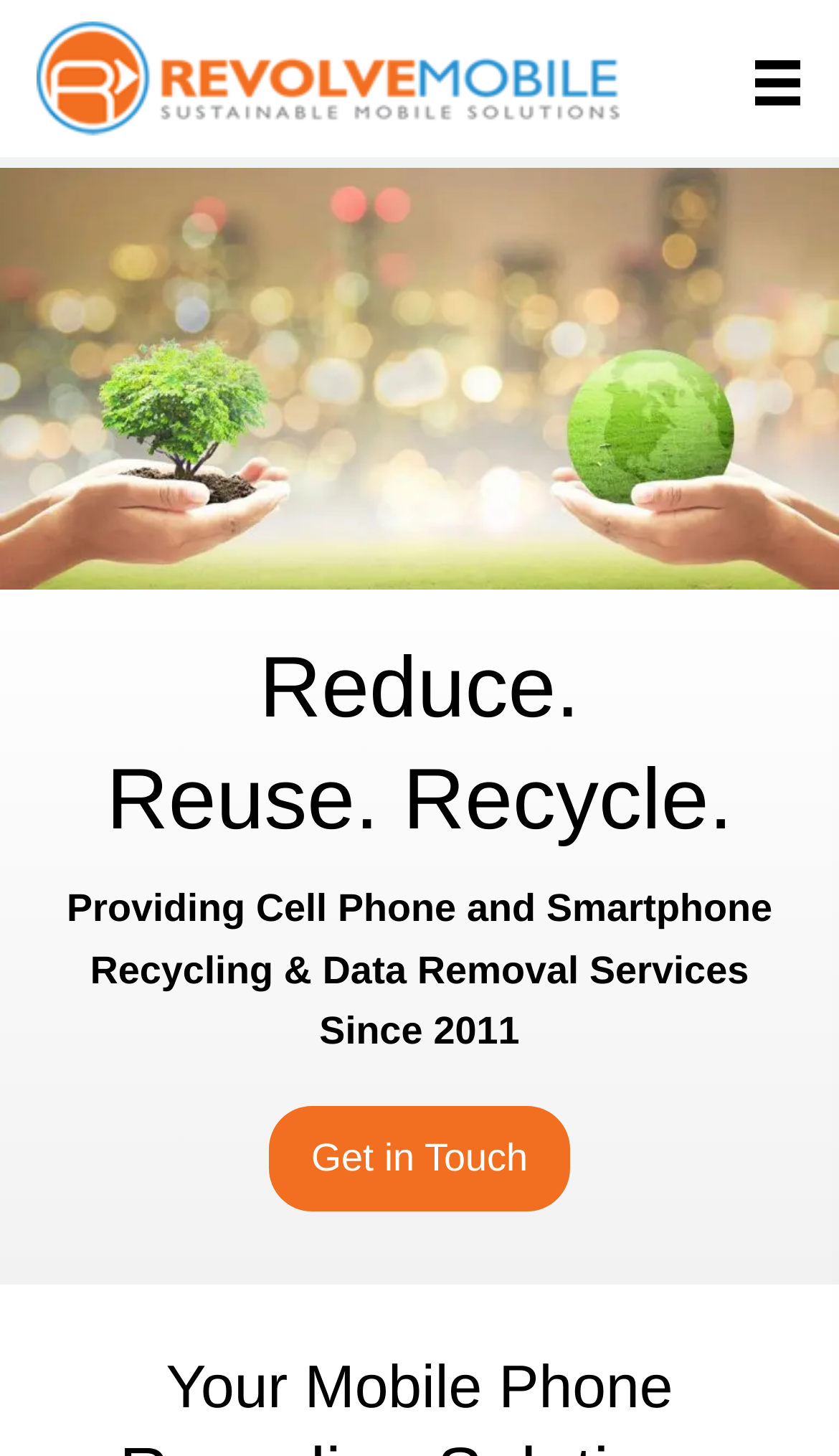What is the main color of the background?
Please provide a single word or phrase based on the screenshot.

Green